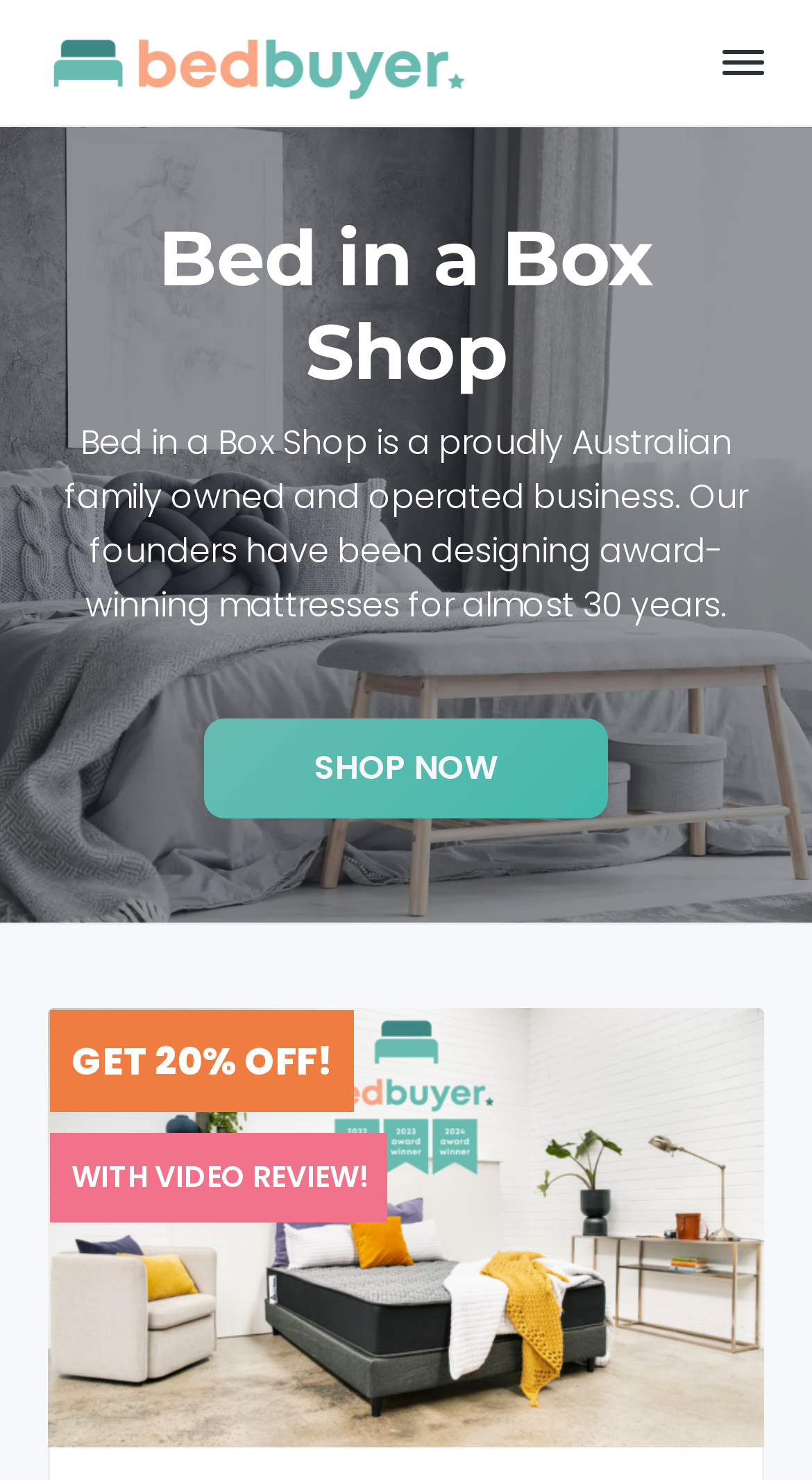How long have the founders been designing mattresses?
Analyze the image and deliver a detailed answer to the question.

I found the answer by reading the static text element that describes the business, which states that 'Our founders have been designing award-winning mattresses for almost 30 years'.